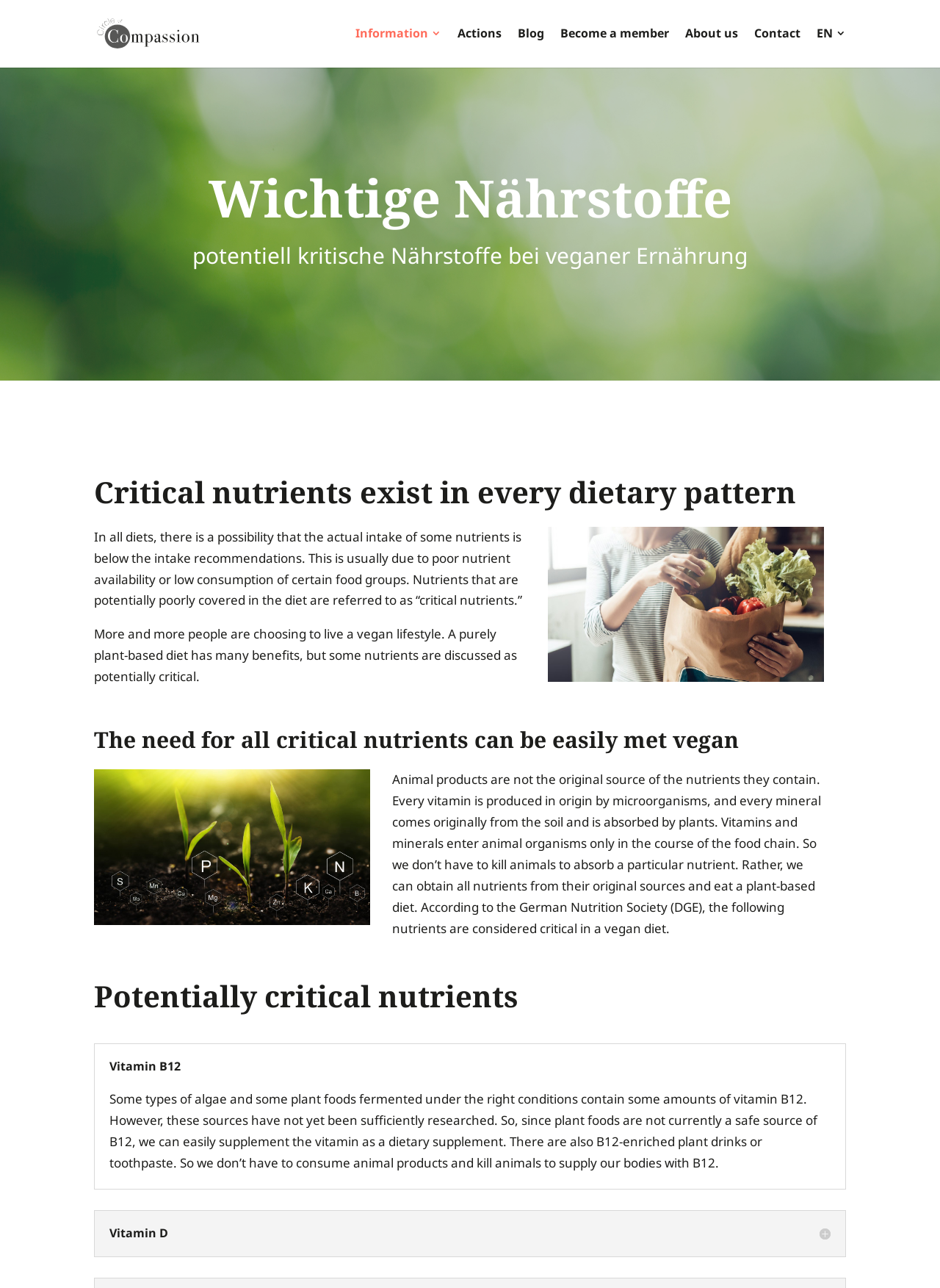What is the logo of Circle of Compassion?
Respond with a short answer, either a single word or a phrase, based on the image.

Circle of Compassion – Logo